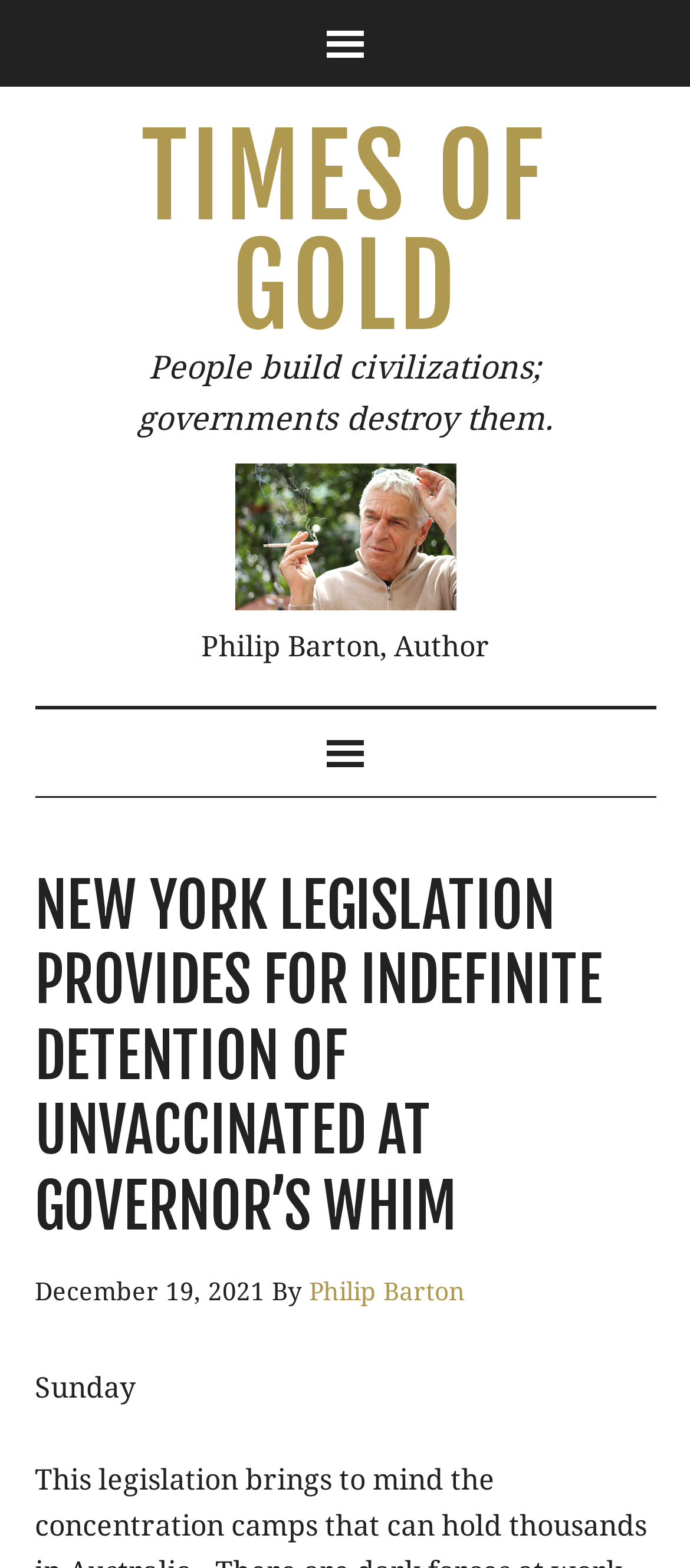Present a detailed account of what is displayed on the webpage.

The webpage appears to be an article or blog post discussing New York legislation related to the detention of unvaccinated individuals. At the top of the page, there is a main navigation menu spanning the full width of the page. Below this, there is a link to "TIMES OF GOLD" and a quote "People build civilizations; governments destroy them." 

To the right of the quote, there is an image of a person, Phil Barton, with a caption "Philip Barton, Author" below it. 

Further down the page, there is a secondary navigation menu that takes up the full width of the page. Within this section, there is a large heading that reads "NEW YORK LEGISLATION PROVIDES FOR INDEFINITE DETENTION OF UNVACCINATED AT GOVERNOR’S WHIM". Below this heading, there is a timestamp "December 19, 2021" and an author credit "By Philip Barton". 

At the very bottom of the page, there is a single line of text that reads "Sunday".